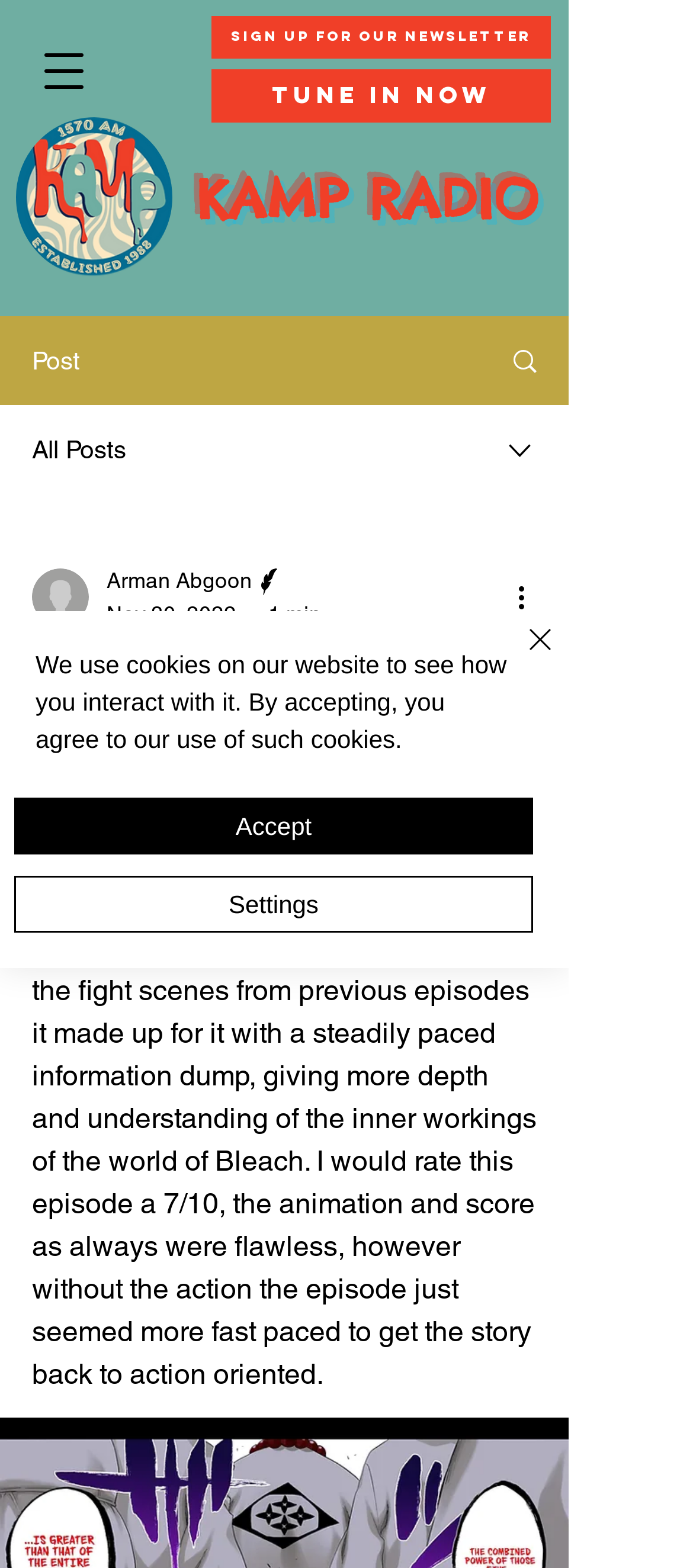What is the purpose of the button with the image?
Kindly offer a comprehensive and detailed response to the question.

I found the answer by looking at the button with the image located at [0.738, 0.367, 0.8, 0.394]. The button has a text 'More actions' which suggests that it provides additional actions or options.